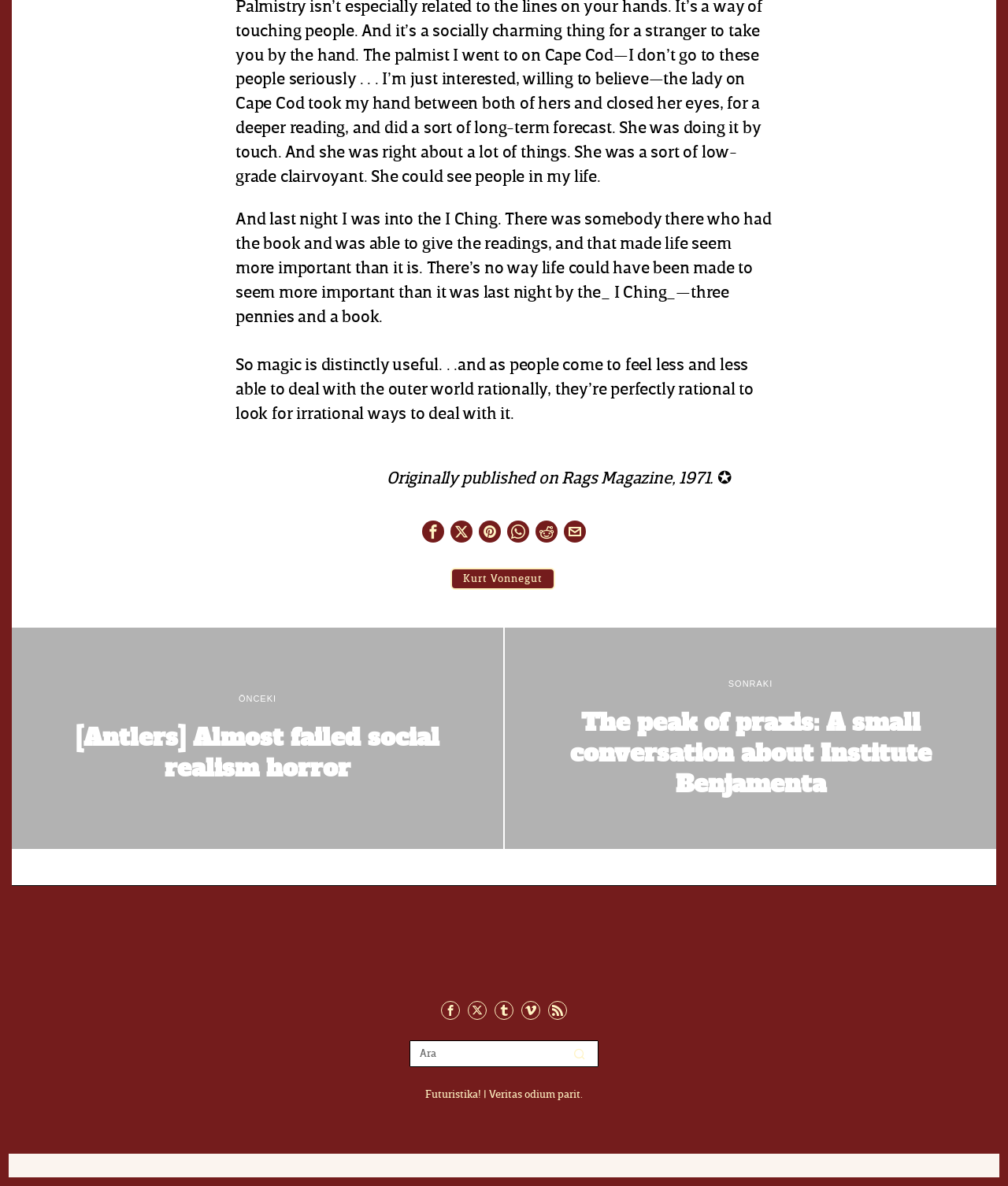What is the tagline of the website?
Please respond to the question with a detailed and well-explained answer.

I looked at the bottom of the webpage and found a static text element with the text 'Futuristika! | Veritas odium parit.', which suggests that 'Veritas odium parit' is the tagline of the website.